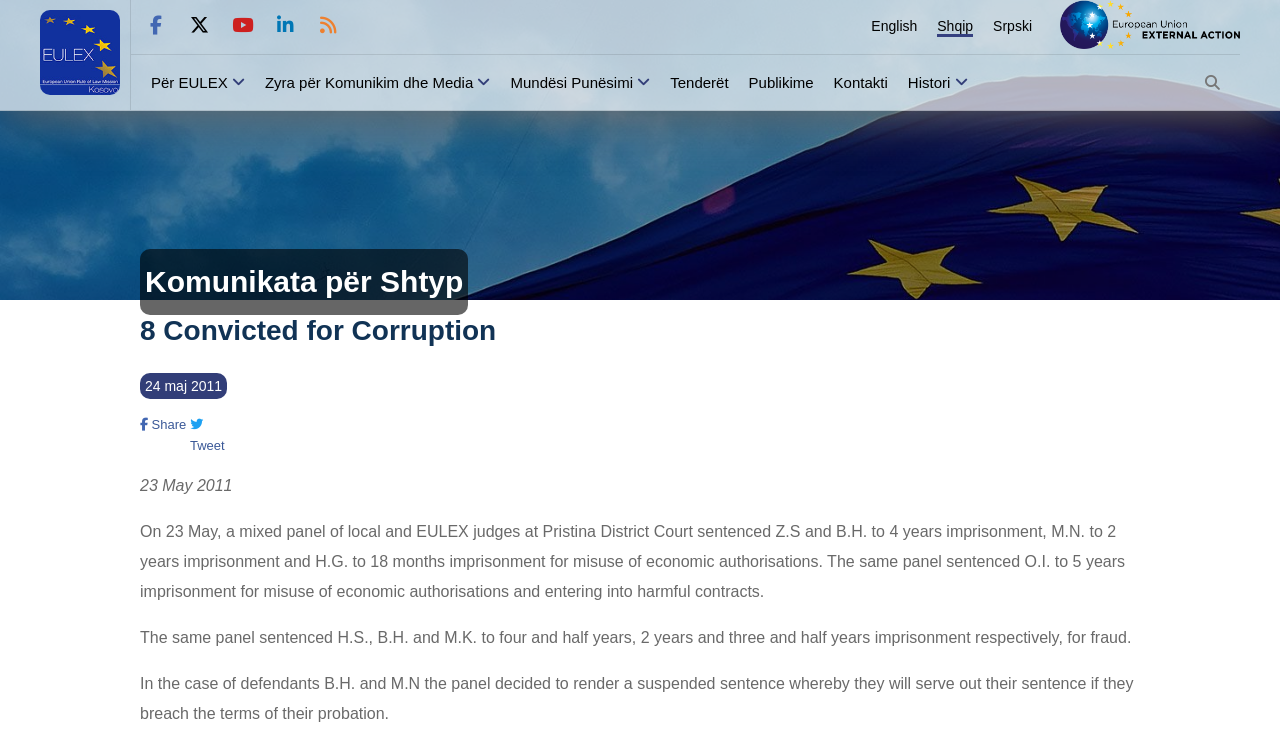What is the date of the press release?
Look at the image and respond with a one-word or short phrase answer.

23 May 2011